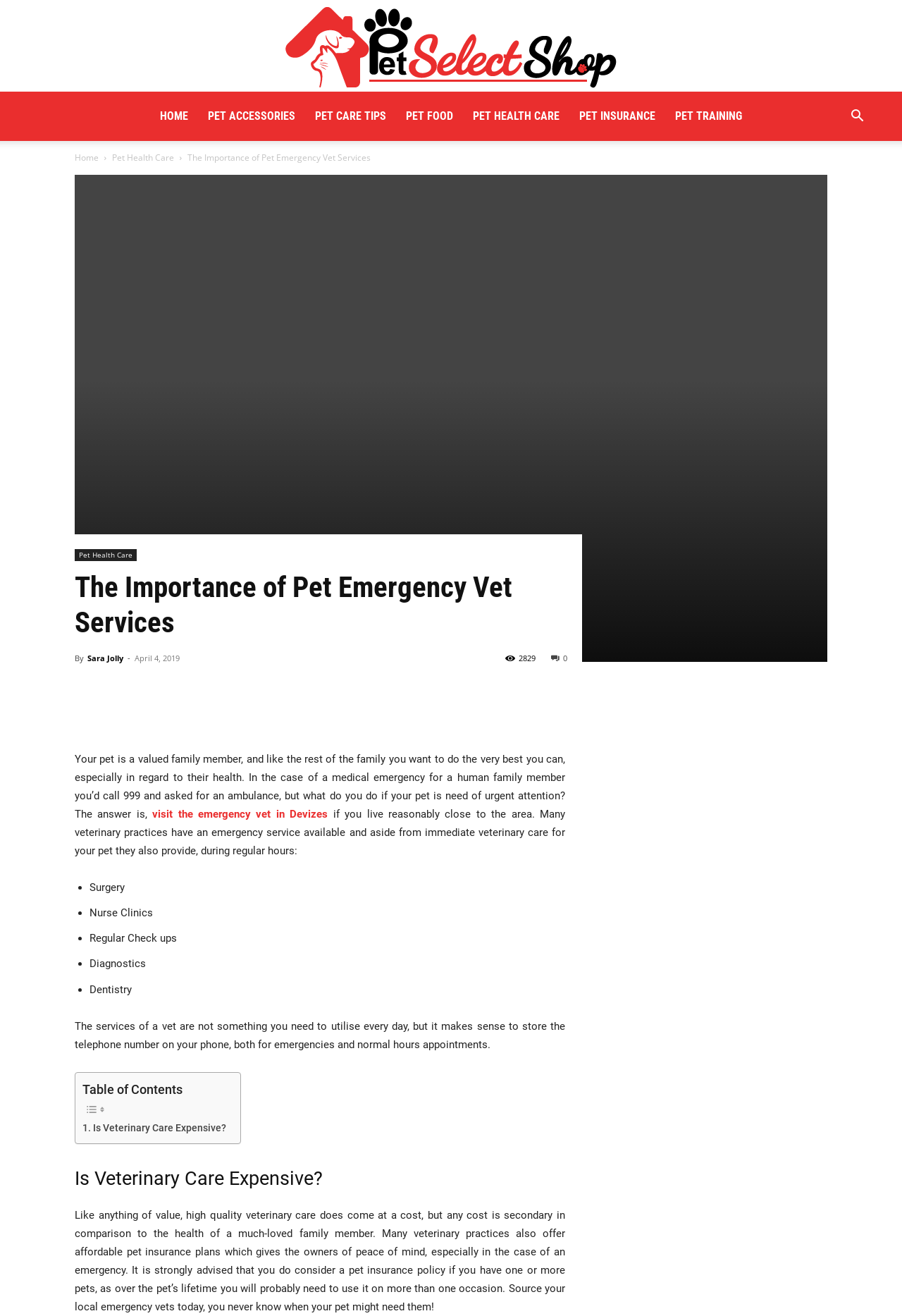Pinpoint the bounding box coordinates of the element to be clicked to execute the instruction: "Go to 'HOME'".

[0.166, 0.07, 0.22, 0.107]